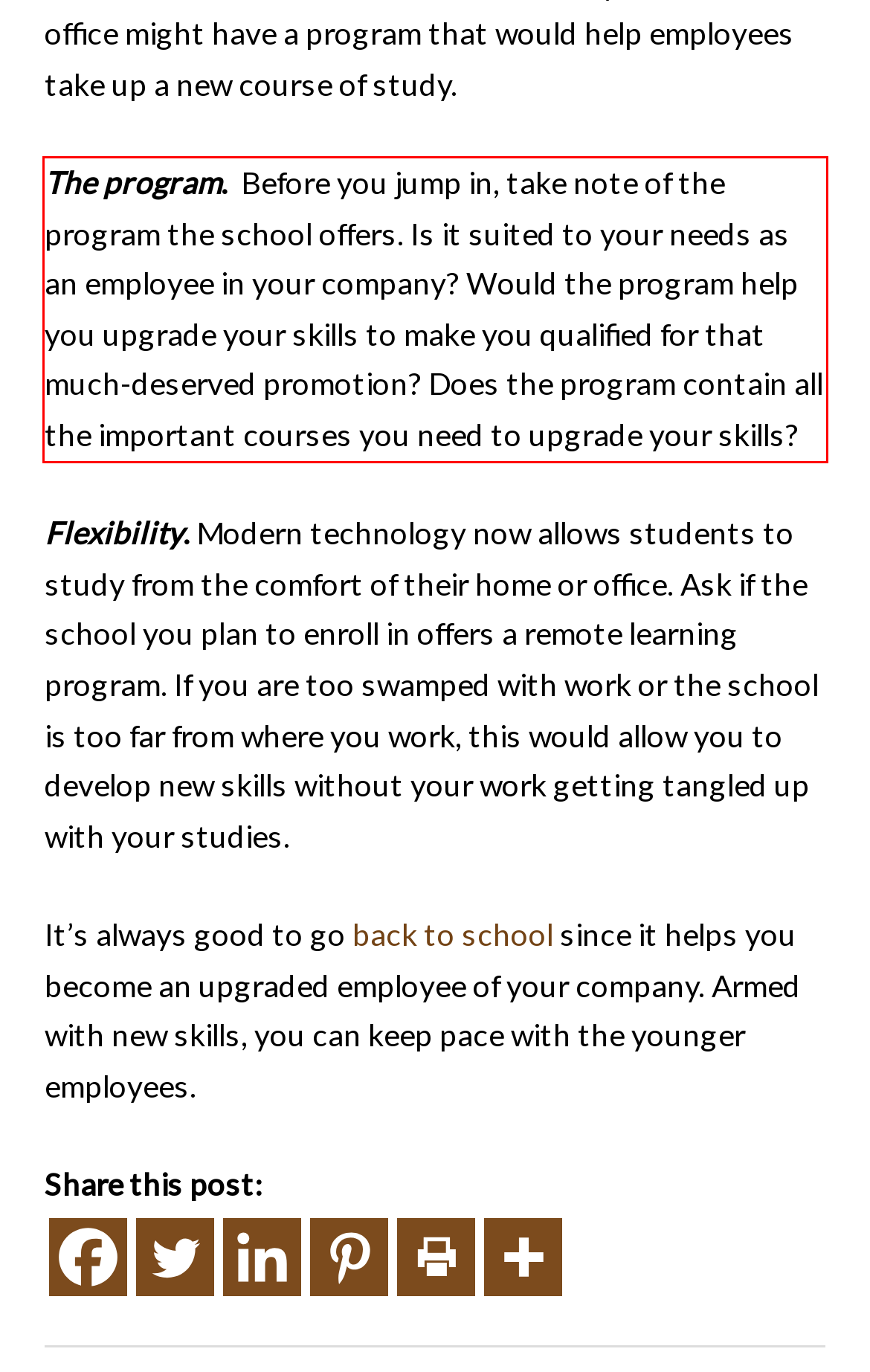You have a screenshot of a webpage with a UI element highlighted by a red bounding box. Use OCR to obtain the text within this highlighted area.

The program. Before you jump in, take note of the program the school offers. Is it suited to your needs as an employee in your company? Would the program help you upgrade your skills to make you qualified for that much-deserved promotion? Does the program contain all the important courses you need to upgrade your skills?